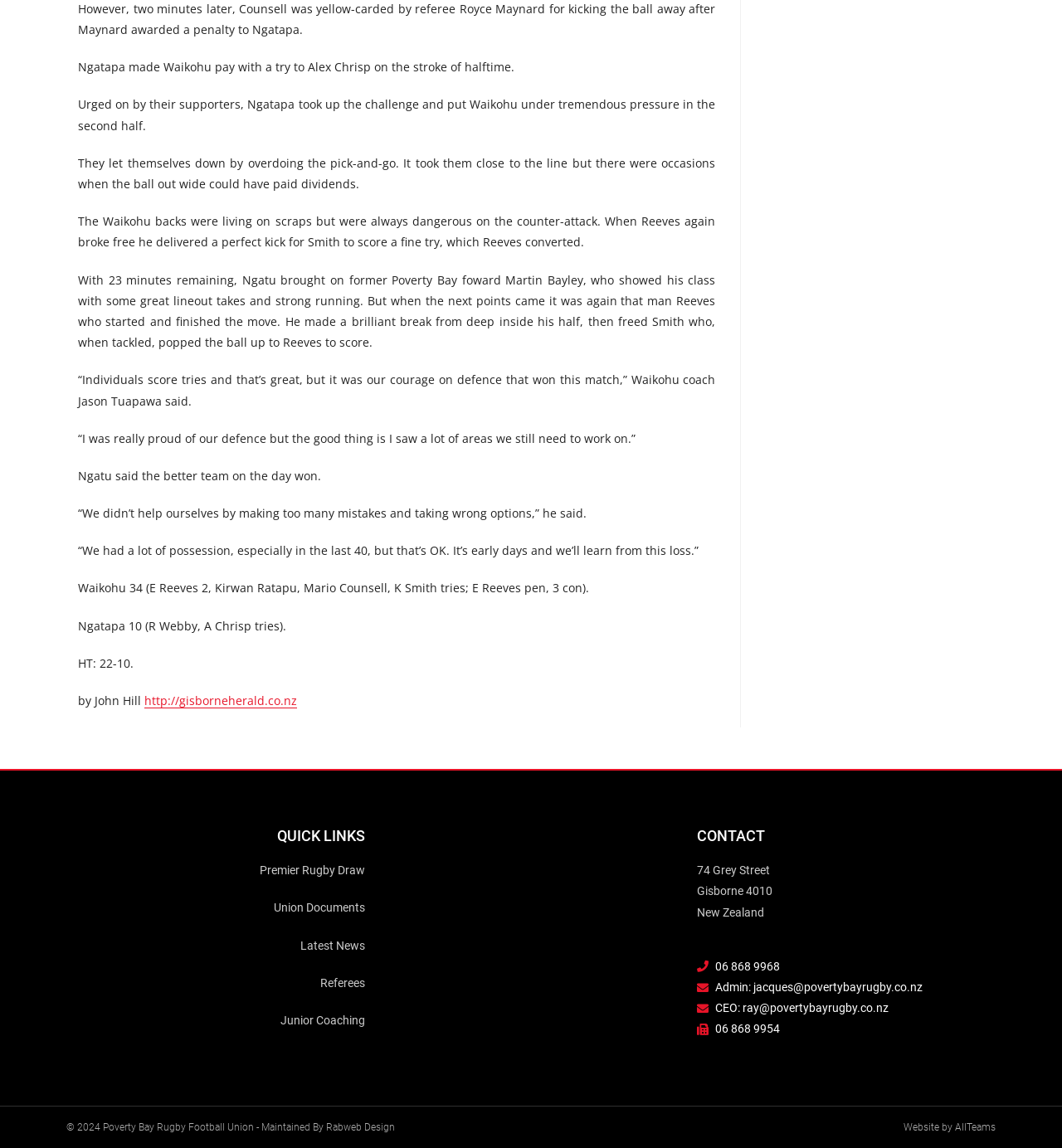Please provide the bounding box coordinates for the element that needs to be clicked to perform the instruction: "Visit 'http://gisborneherald.co.nz'". The coordinates must consist of four float numbers between 0 and 1, formatted as [left, top, right, bottom].

[0.136, 0.603, 0.28, 0.617]